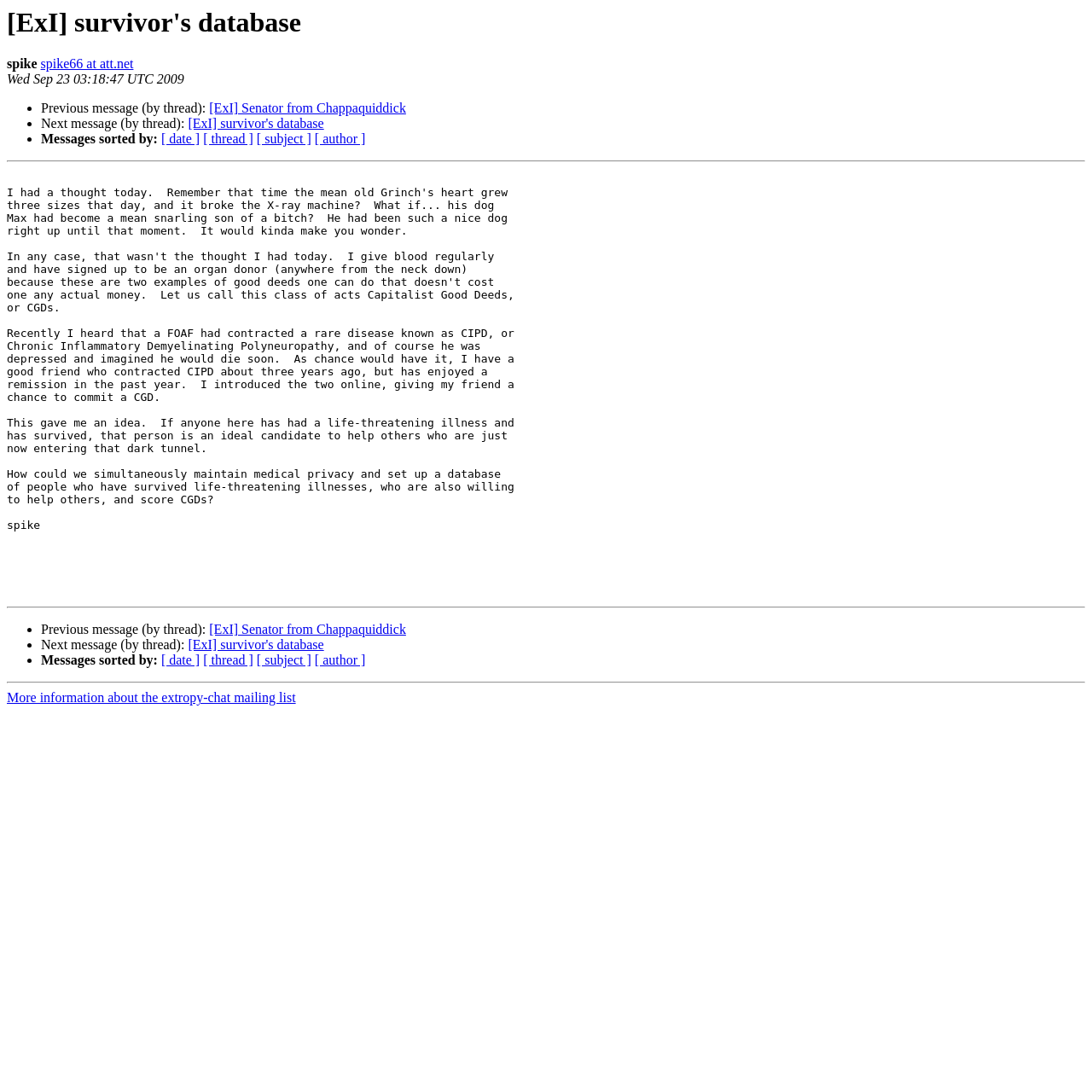Produce an elaborate caption capturing the essence of the webpage.

This webpage appears to be a mailing list archive page, specifically for the "extropy-chat" mailing list. At the top, there is a heading that reads "[ExI] survivor's database". Below this heading, there is a brief message with the text "spike" and an email address "spike66 at att.net". The date "Wed Sep 23 03:18:47 UTC 2009" is also displayed.

The main content of the page is divided into two sections, separated by horizontal lines. The first section contains a list of links to previous and next messages in the thread, with labels "Previous message (by thread):" and "Next message (by thread):". There are also links to sort messages by date, thread, subject, and author.

The second section, located below the first horizontal line, is a duplicate of the first section, with the same links and labels. This suggests that the page is displaying multiple messages or threads in the mailing list archive.

At the very bottom of the page, there is a link to "More information about the extropy-chat mailing list".